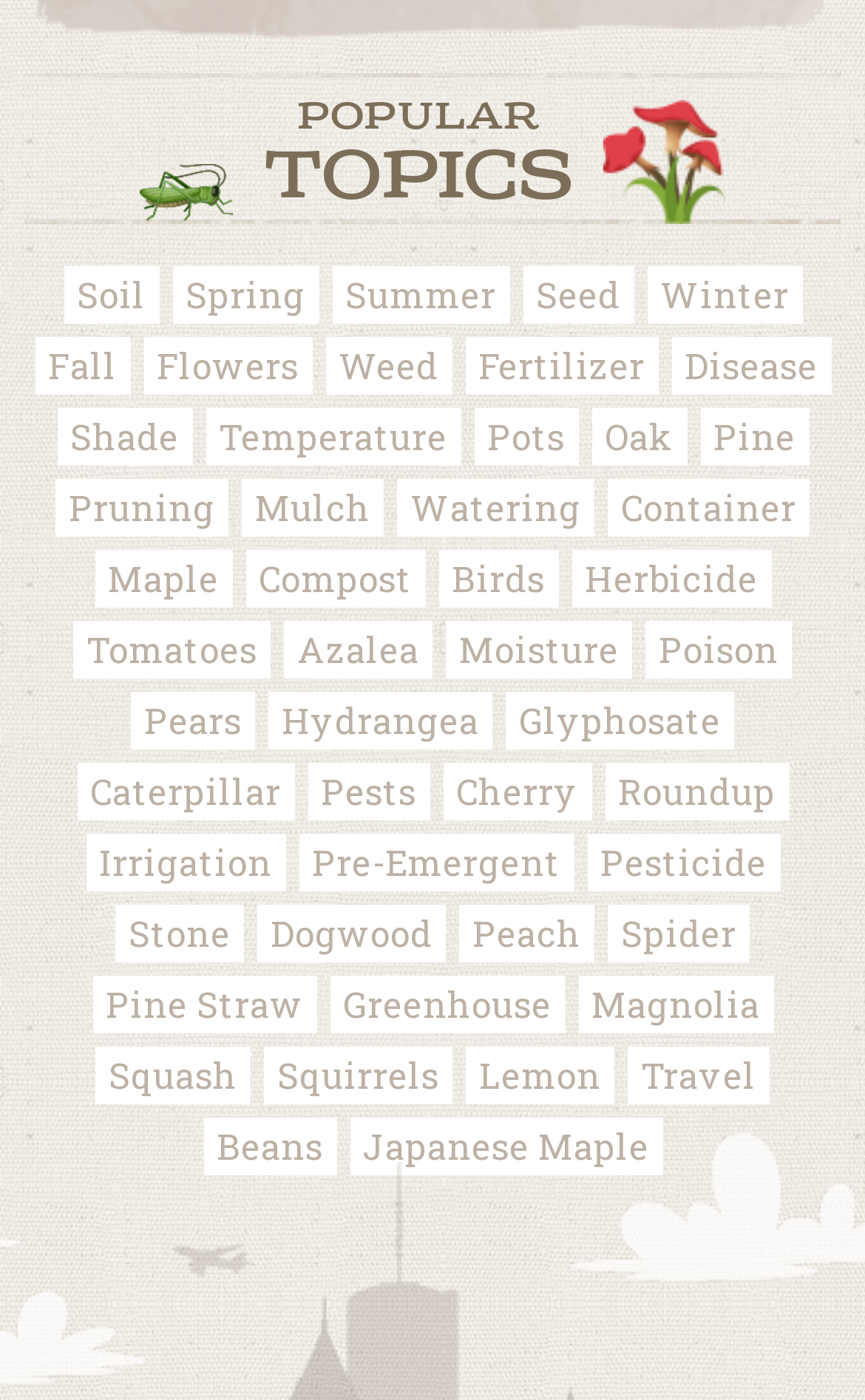Highlight the bounding box coordinates of the region I should click on to meet the following instruction: "Read about Tomatoes".

[0.085, 0.443, 0.313, 0.484]